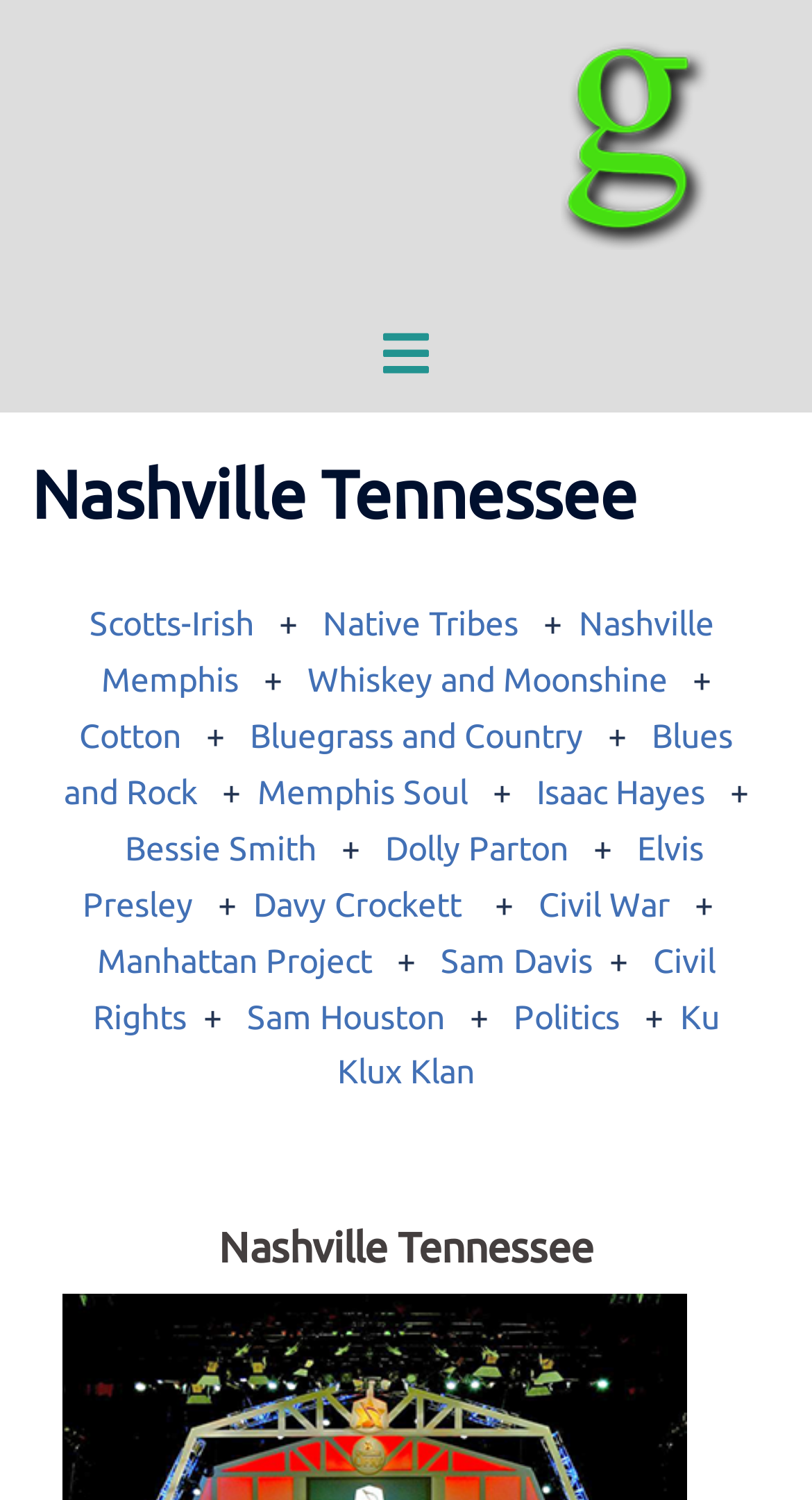Find the bounding box coordinates for the HTML element described in this sentence: "Sam Davis". Provide the coordinates as four float numbers between 0 and 1, in the format [left, top, right, bottom].

[0.542, 0.627, 0.729, 0.652]